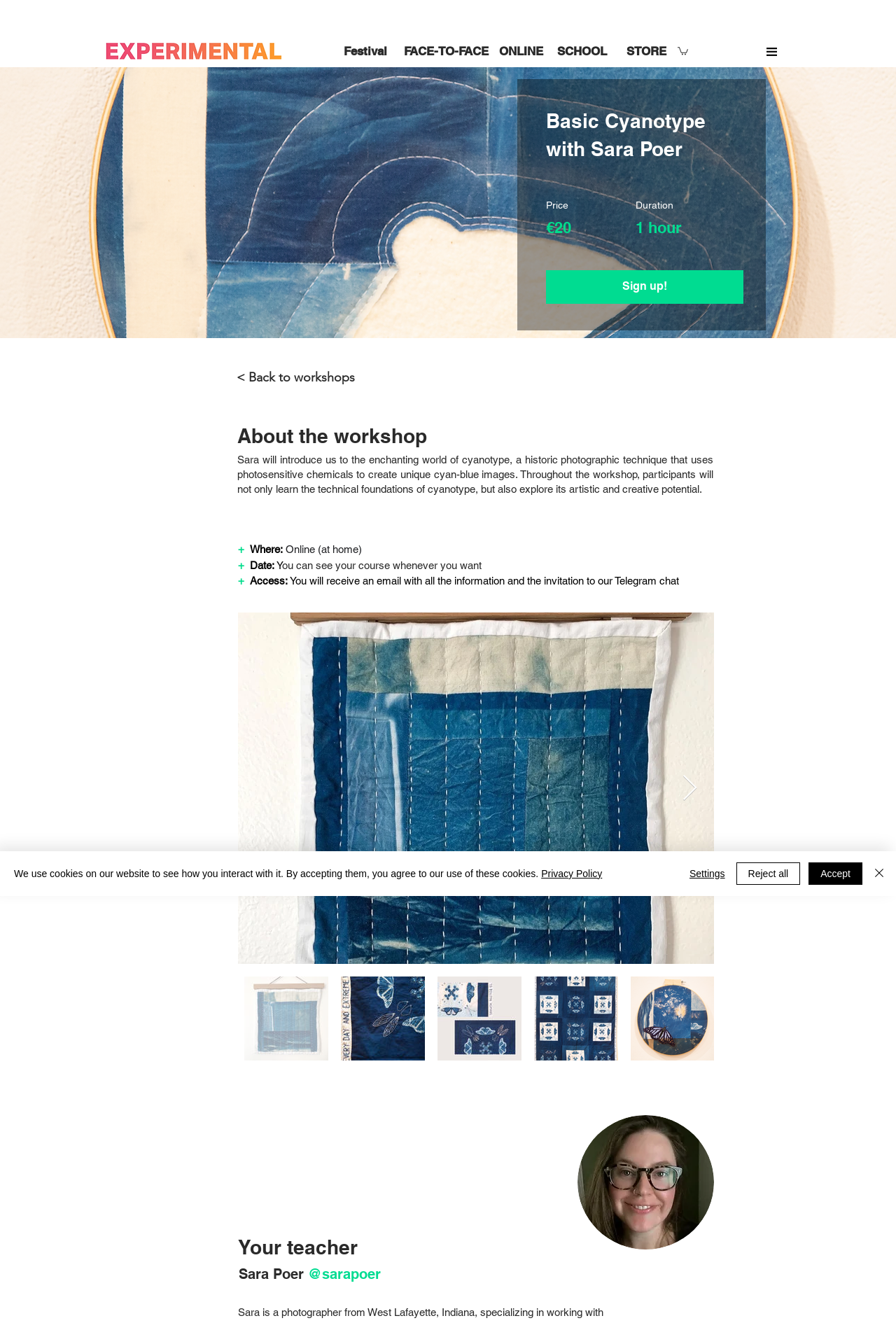Your task is to extract the text of the main heading from the webpage.

Basic Cyanotype with Sara Poer